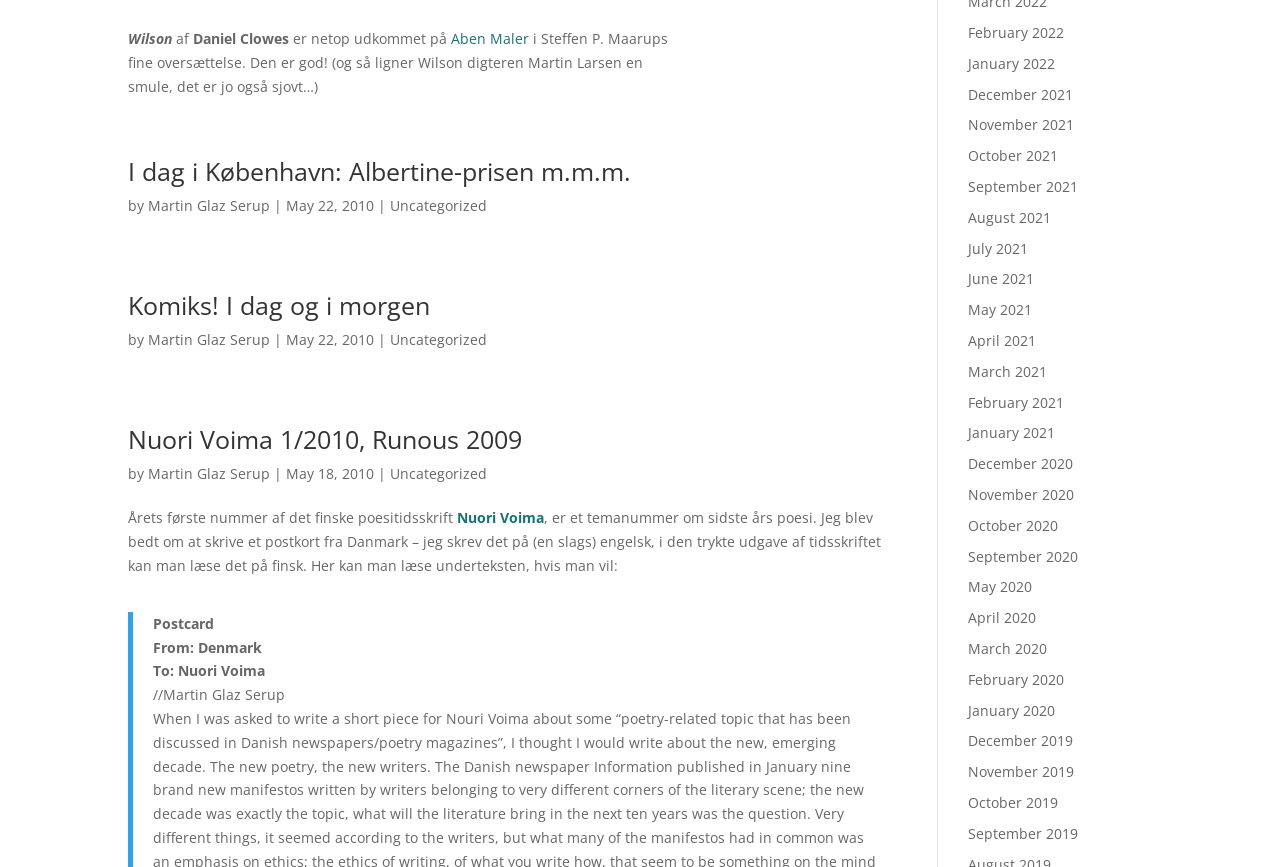Using the description "Privacy policy", locate and provide the bounding box of the UI element.

None